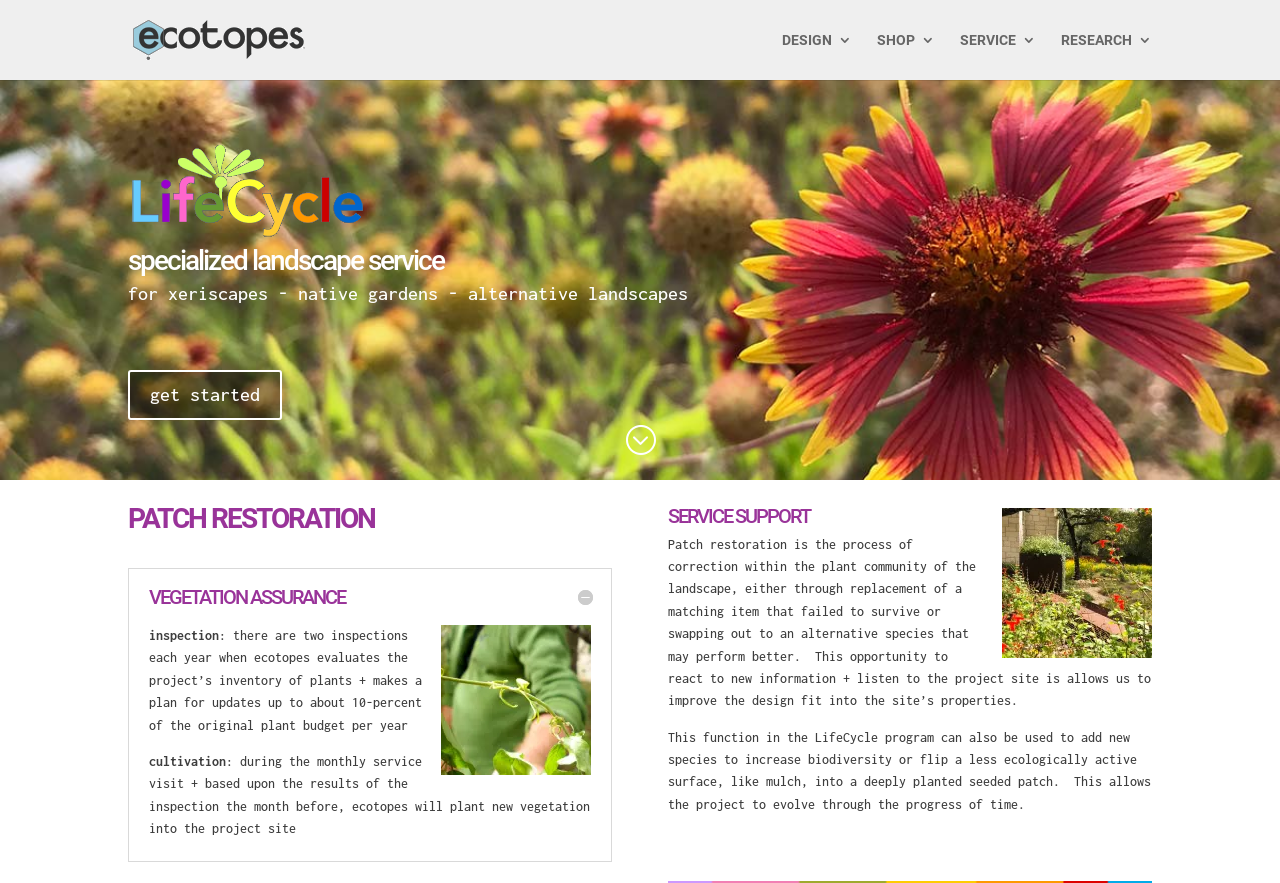How many inspections are done per year?
Refer to the image and provide a concise answer in one word or phrase.

two